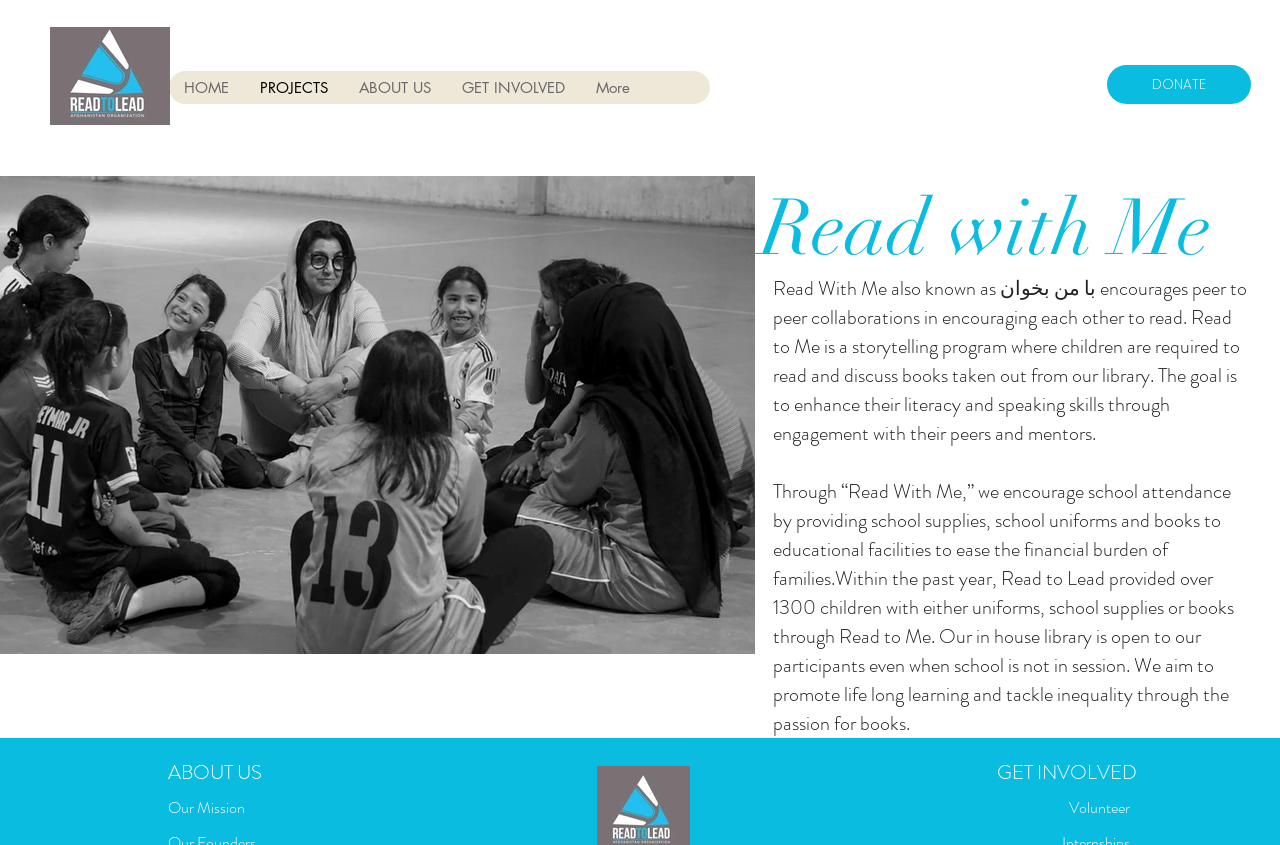Using the information in the image, could you please answer the following question in detail:
How many children were provided with either uniforms, school supplies, or books through Read to Me?

The webpage states that within the past year, Read to Lead provided over 1300 children with either uniforms, school supplies, or books through the Read to Me program.